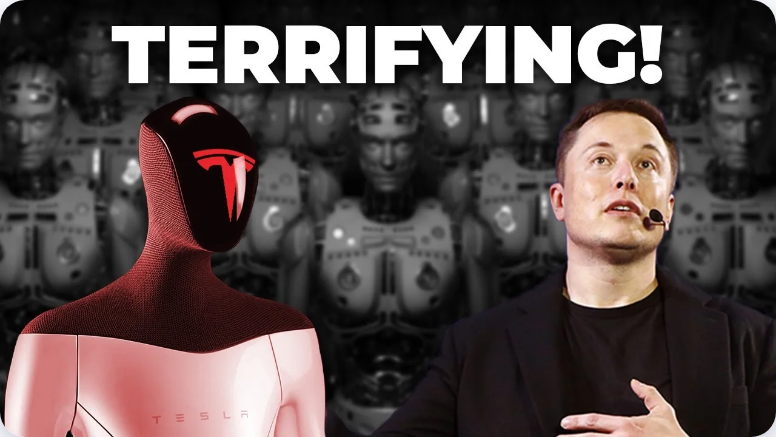Generate a detailed caption that encompasses all aspects of the image.

The image features a striking graphic that captures the essence of Elon Musk's ambitious vision for the Tesla Bot, a humanoid robot that aims to revolutionize the way we interact with technology. Prominently displayed on the left is a stylized depiction of the Tesla Bot, showcasing its sleek design and distinctive branding, with a red and white color scheme and the Tesla logo emblazoned on its chest. To the right, a focused Elon Musk gestures dramatically, embodying his role as the tech visionary behind this project. The background features a shadowy array of humanoid figures representing the future potential of robotic companions. Bold text at the top reads "TERRIFYING!" suggesting a mix of intrigue and apprehension regarding the implications of advanced robotics in everyday life. This image encapsulates the controversial yet exciting discussions surrounding automation and AI, particularly Musk's assertion that the Tesla Bot could address issues such as loneliness and enhance productivity in various sectors.